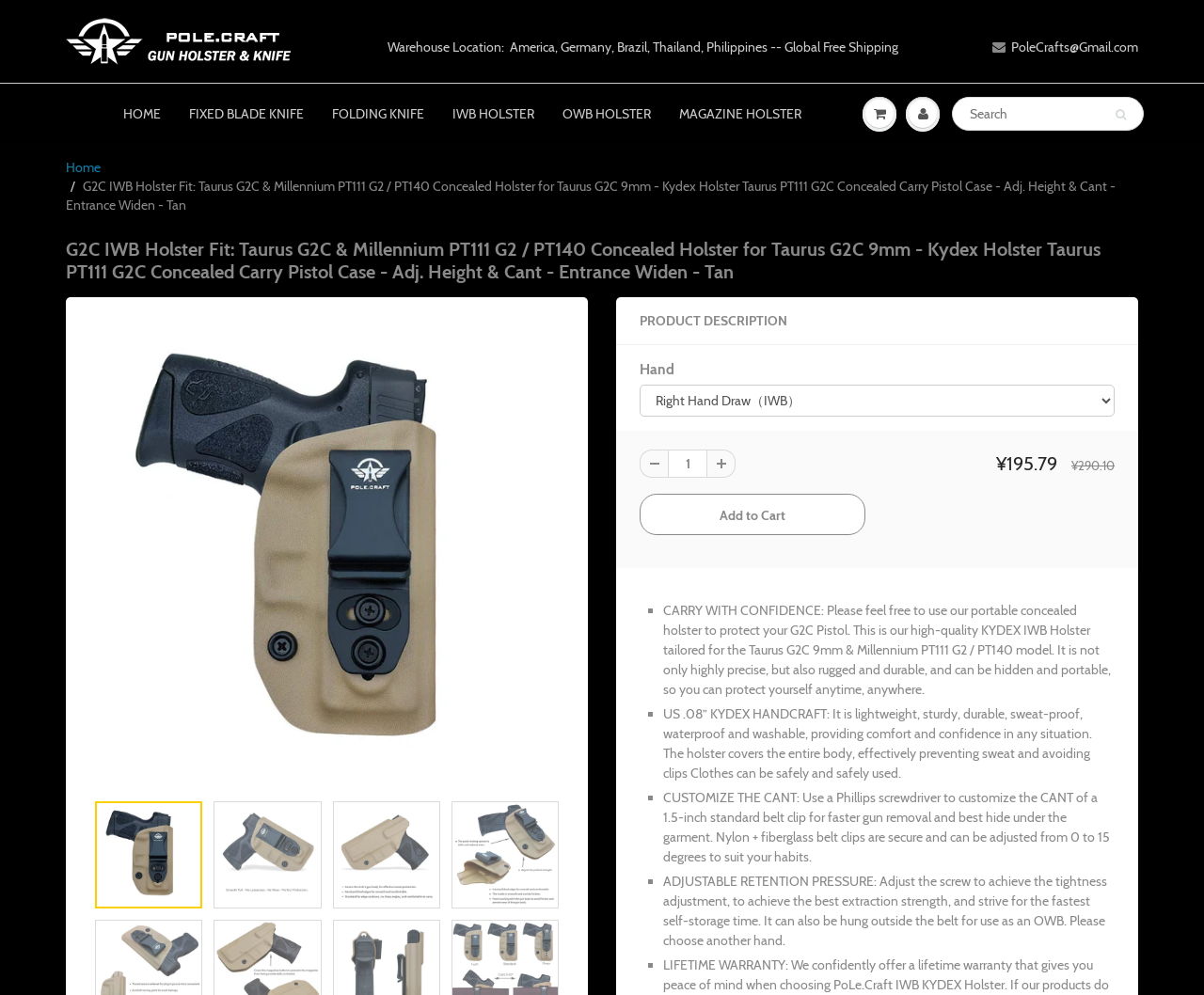Use a single word or phrase to answer the question: 
What is the brand of the pistol?

Taurus